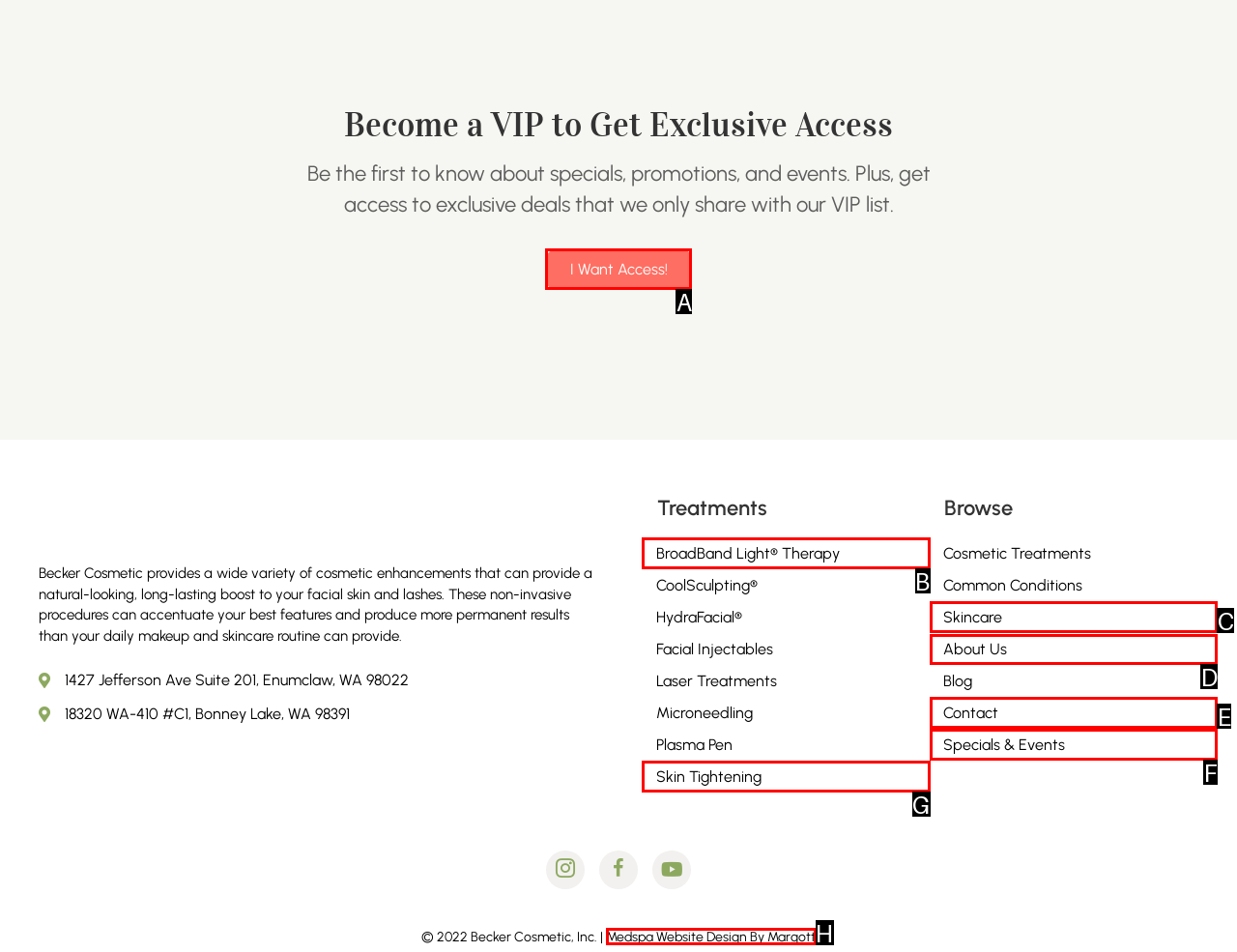Choose the HTML element that should be clicked to accomplish the task: Click the 'About Us' link. Answer with the letter of the chosen option.

D